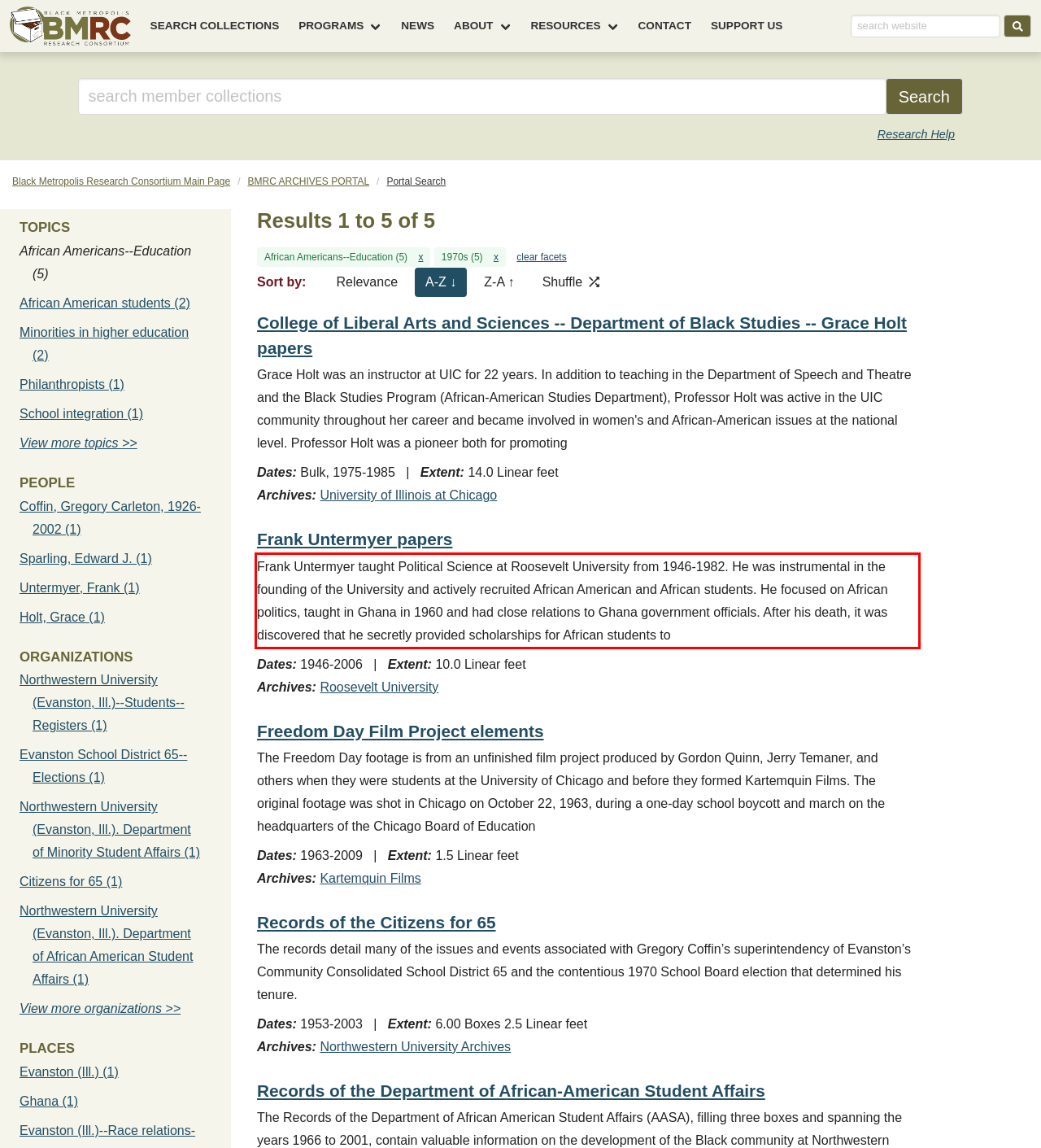Extract and provide the text found inside the red rectangle in the screenshot of the webpage.

Frank Untermyer taught Political Science at Roosevelt University from 1946-1982. He was instrumental in the founding of the University and actively recruited African American and African students. He focused on African politics, taught in Ghana in 1960 and had close relations to Ghana government officials. After his death, it was discovered that he secretly provided scholarships for African students to